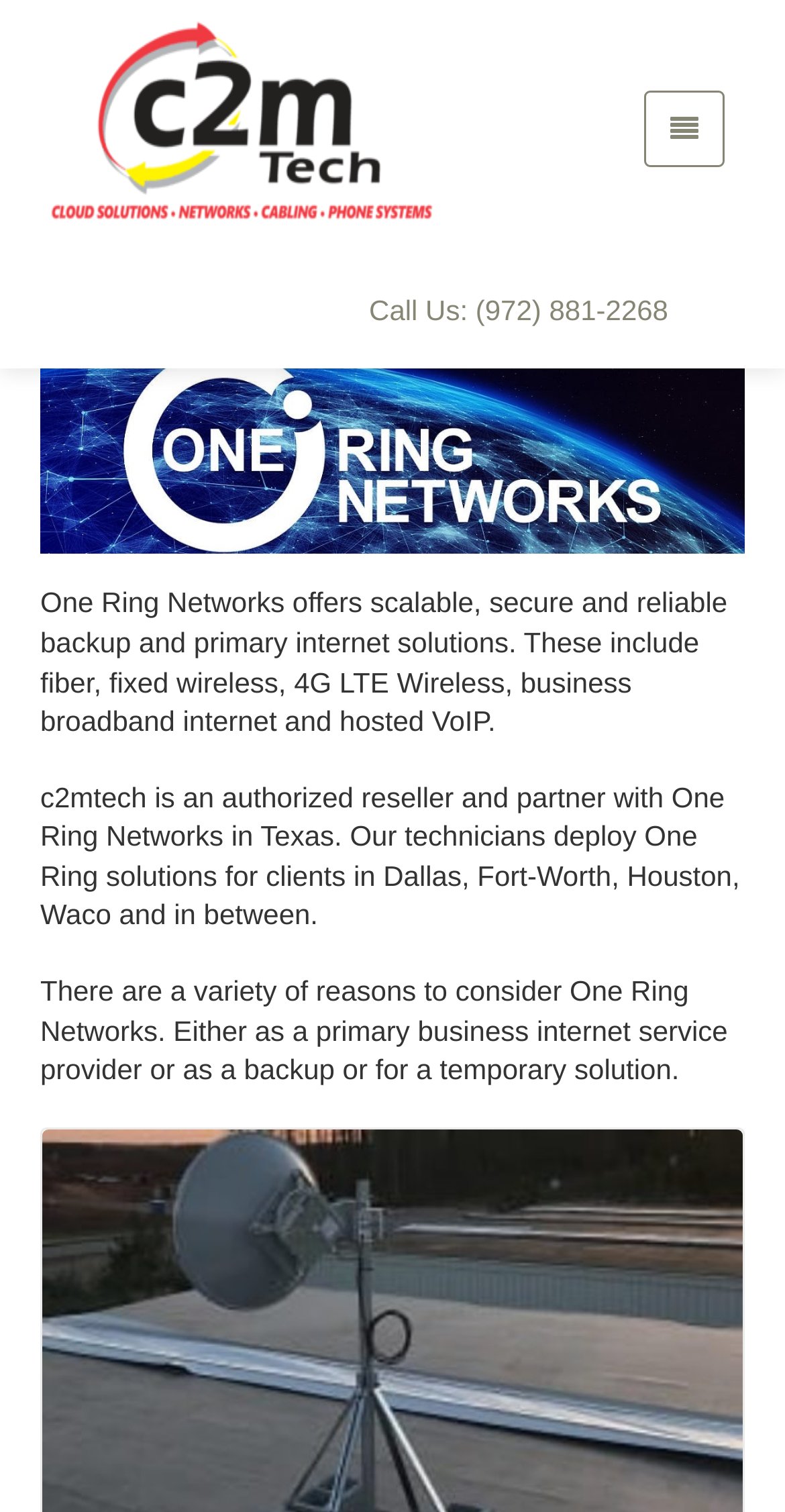What is the purpose of considering One Ring Networks?
Based on the visual, give a brief answer using one word or a short phrase.

Primary business internet service provider or as a backup or for a temporary solution